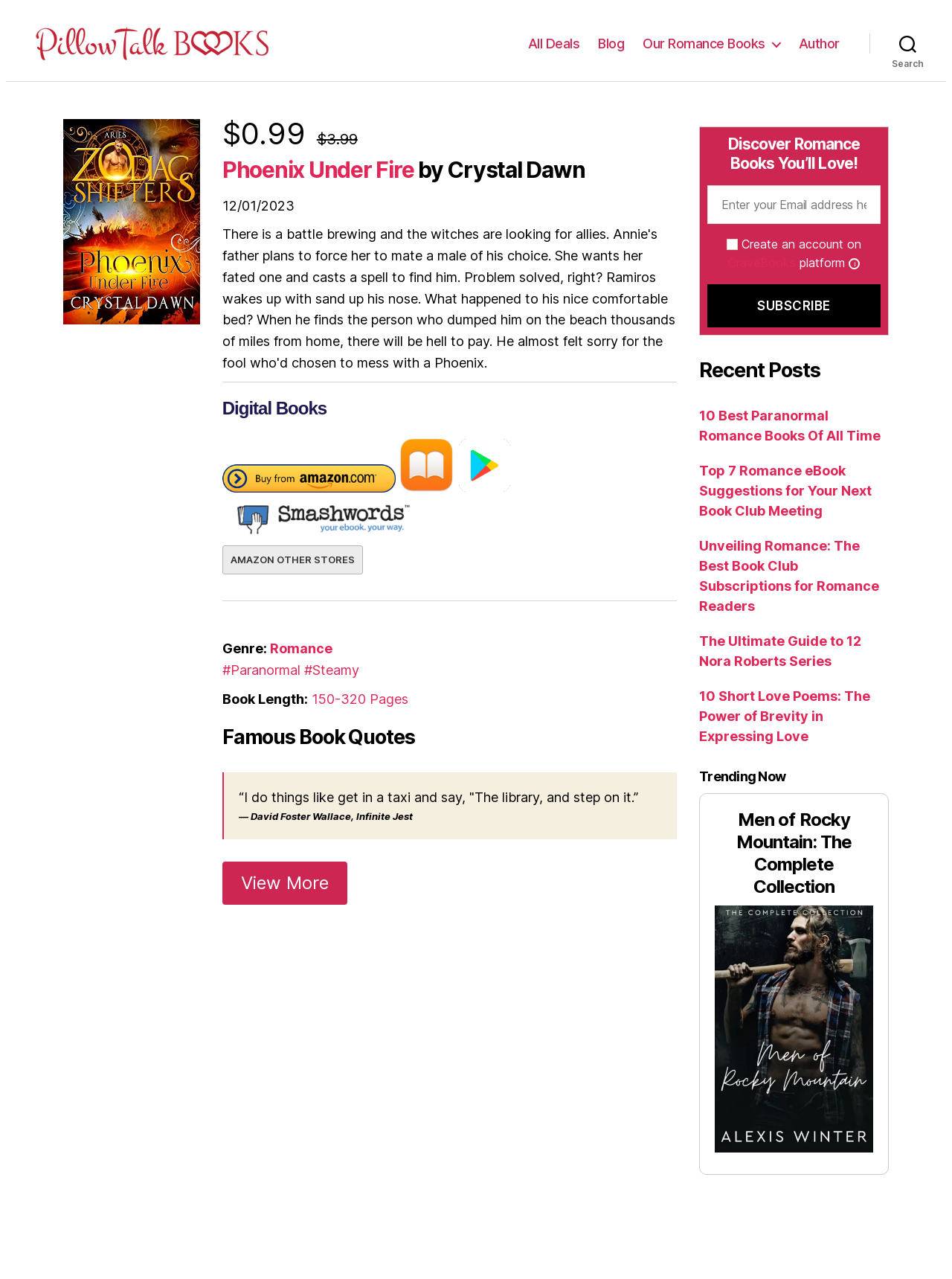Bounding box coordinates must be specified in the format (top-left x, top-left y, bottom-right x, bottom-right y). All values should be floating point numbers between 0 and 1. What are the bounding box coordinates of the UI element described as: Romance

[0.283, 0.501, 0.349, 0.513]